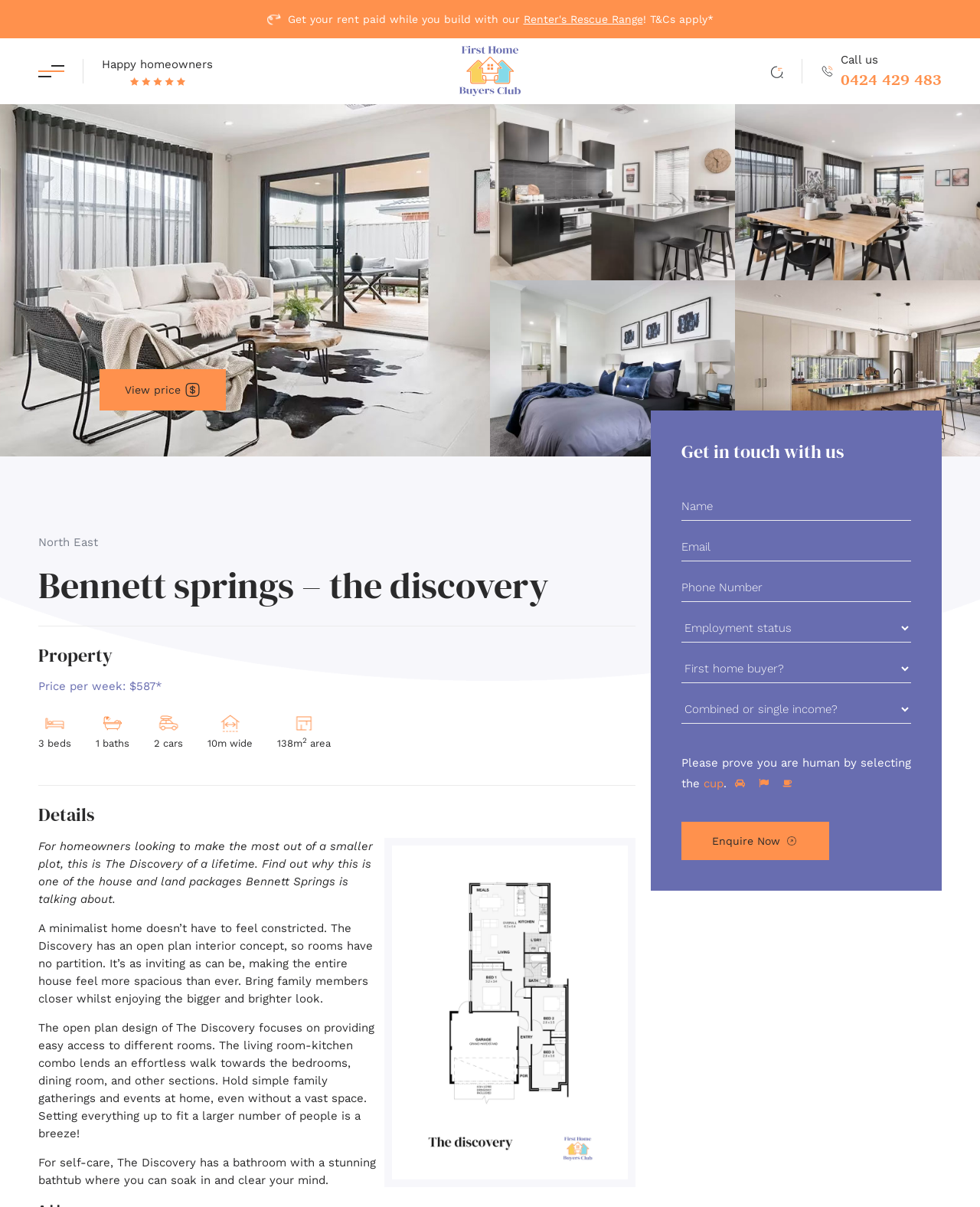What is the name of the house and land package?
Based on the screenshot, give a detailed explanation to answer the question.

The name of the house and land package is mentioned in the heading 'Bennett springs – the discovery' and also in the description of the package.